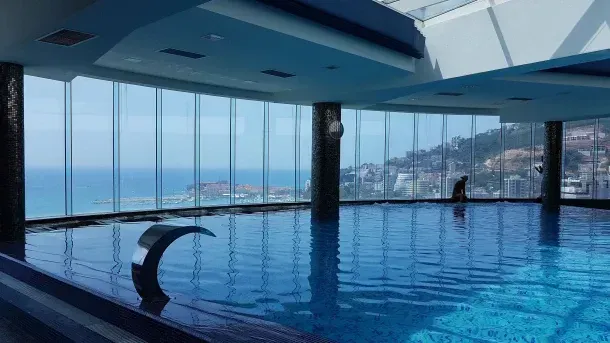What is the design of the pool area?
Please give a detailed and thorough answer to the question, covering all relevant points.

The caption describes the design of the pool area as sleek, which suggests a modern and minimalist aesthetic.